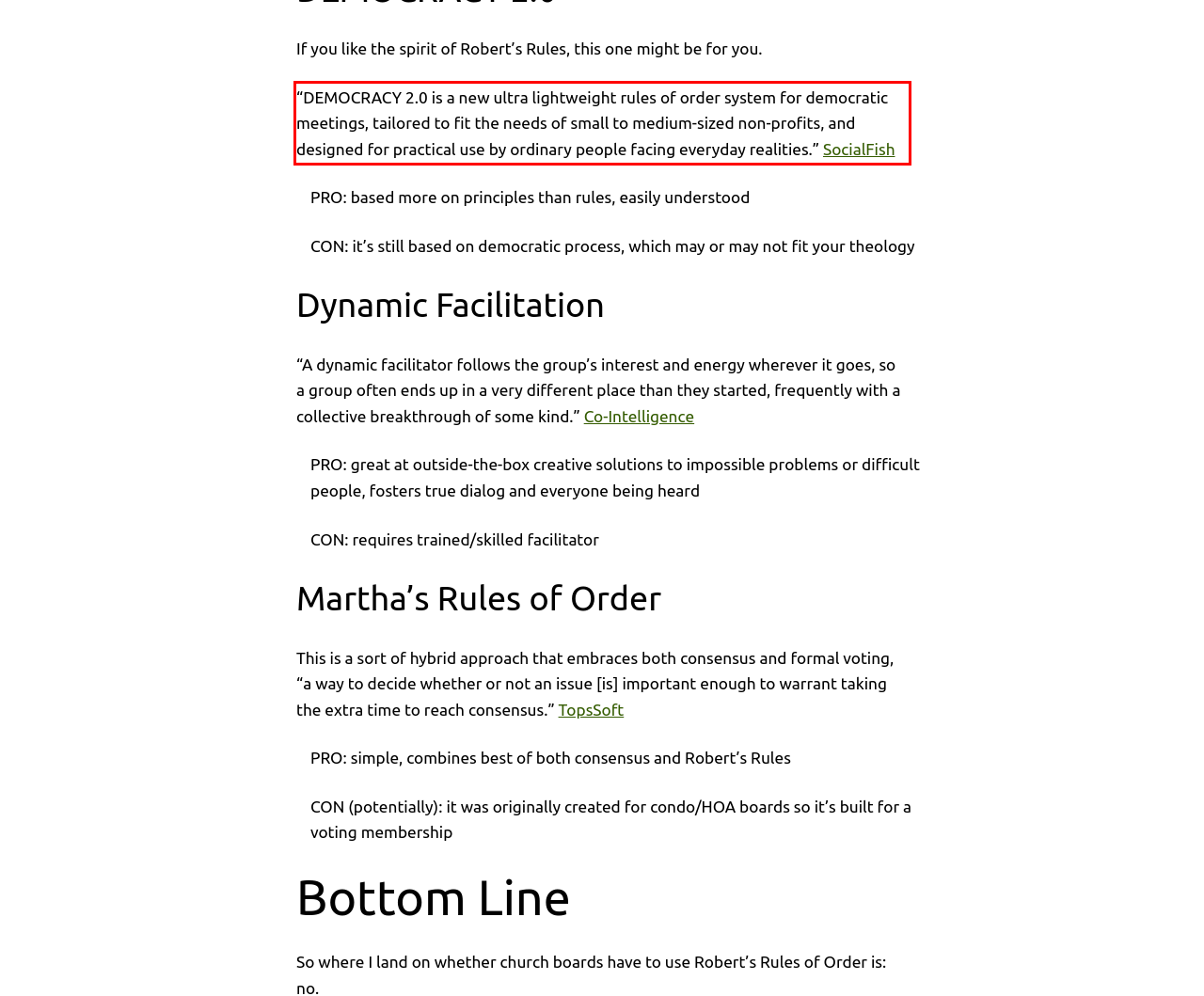Using the provided screenshot of a webpage, recognize and generate the text found within the red rectangle bounding box.

“DEMOCRACY 2.0 is a new ultra lightweight rules of order system for democratic meetings, tailored to fit the needs of small to medium-sized non-profits, and designed for practical use by ordinary people facing everyday realities.” SocialFish